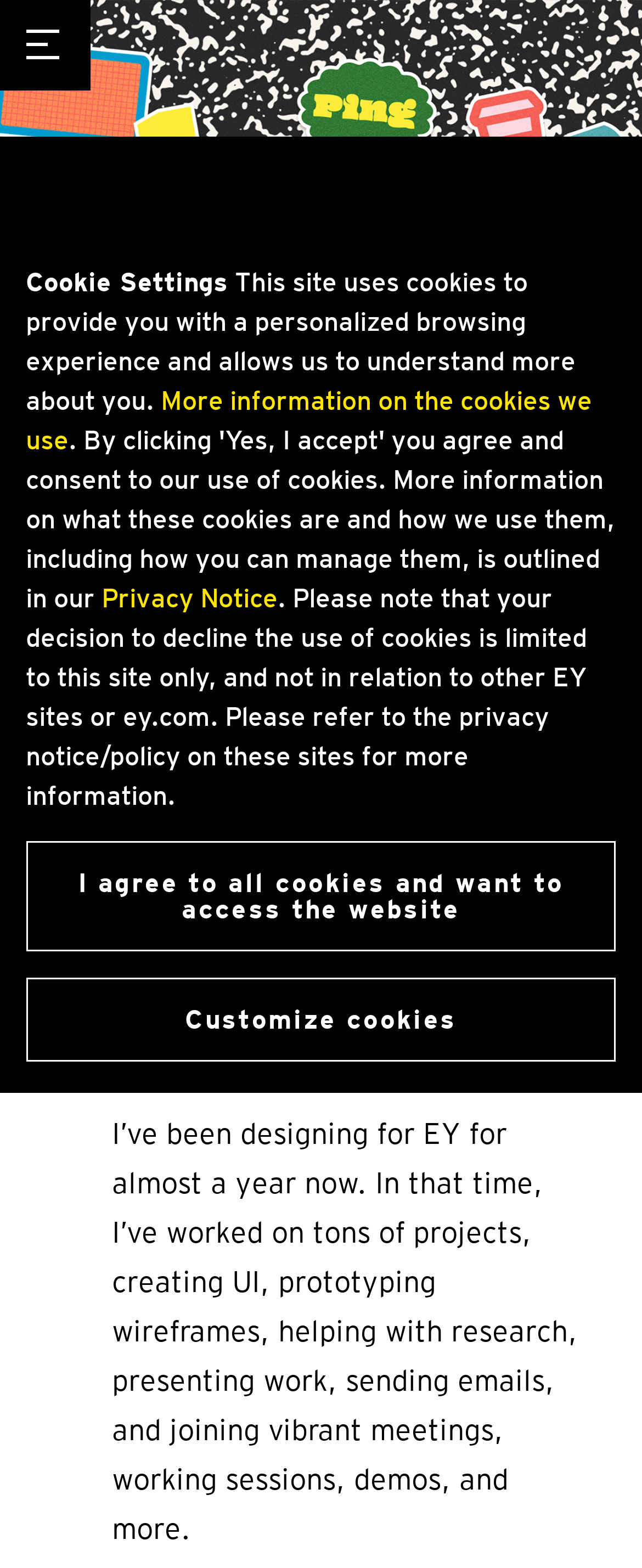Generate the main heading text from the webpage.

Curriculum vs. career: What I’ve learned as a UX designer post-grad